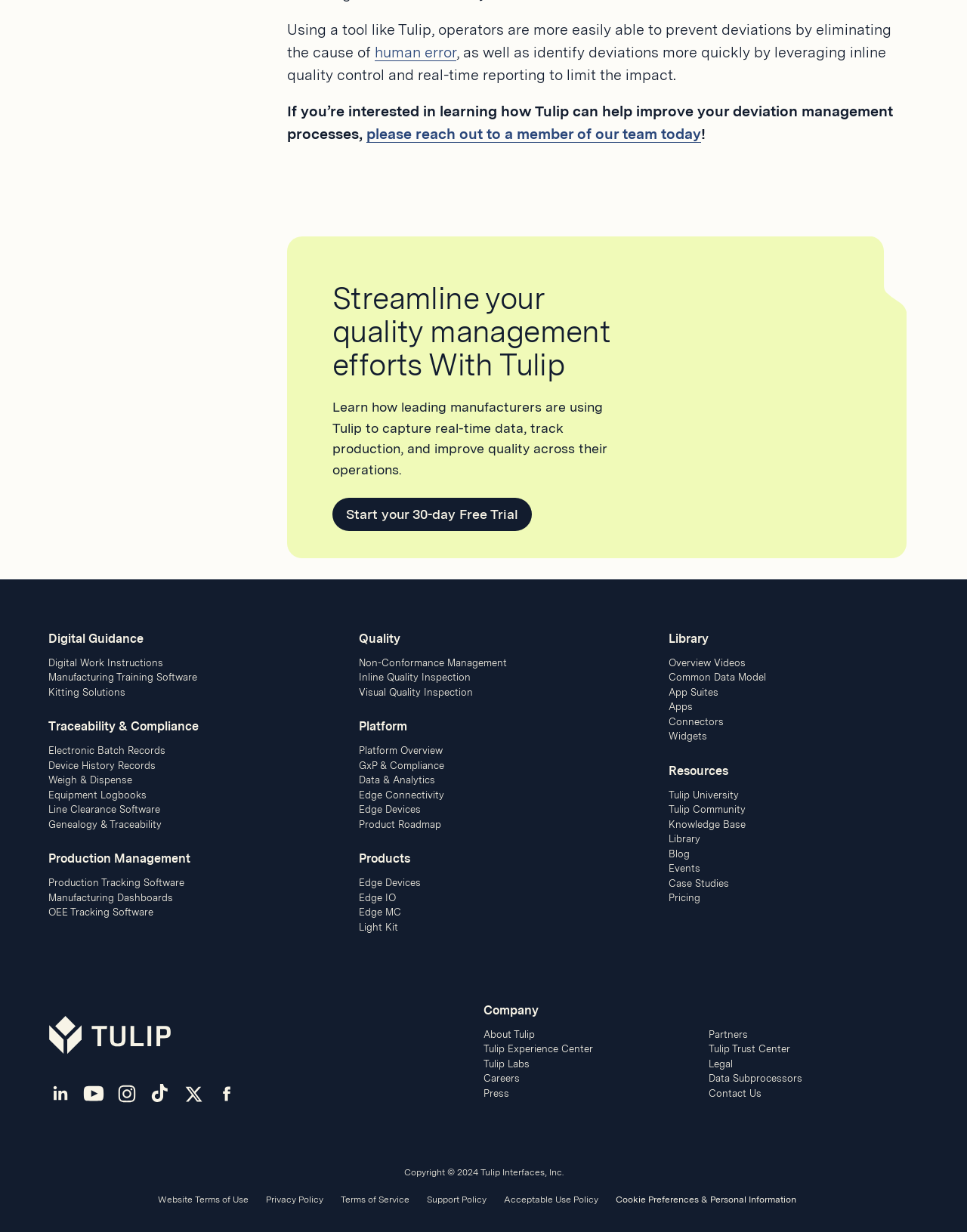Predict the bounding box of the UI element based on this description: "Terms of Service".

[0.352, 0.969, 0.423, 0.978]